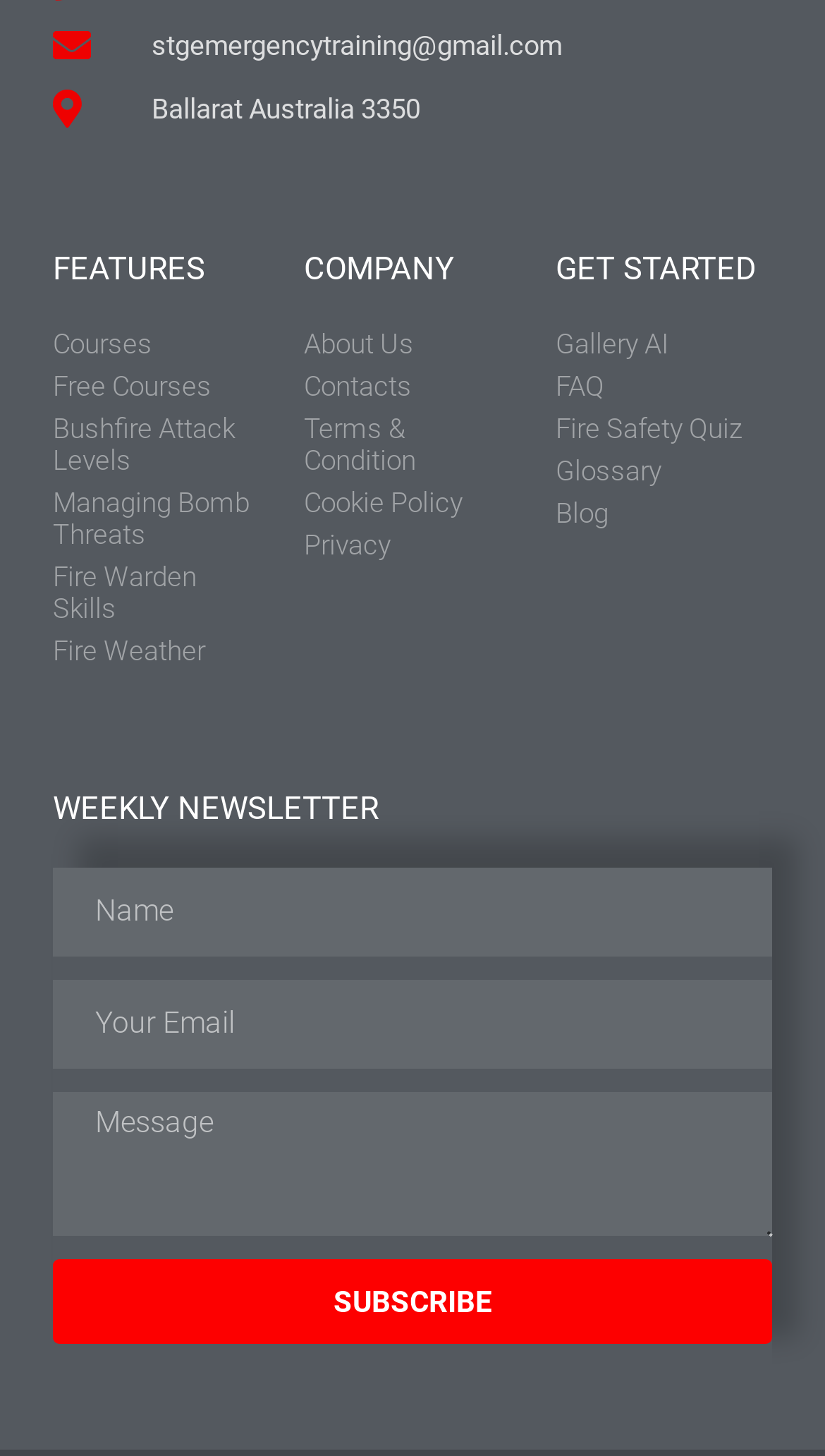How many main sections are on the webpage?
Refer to the image and provide a one-word or short phrase answer.

Three